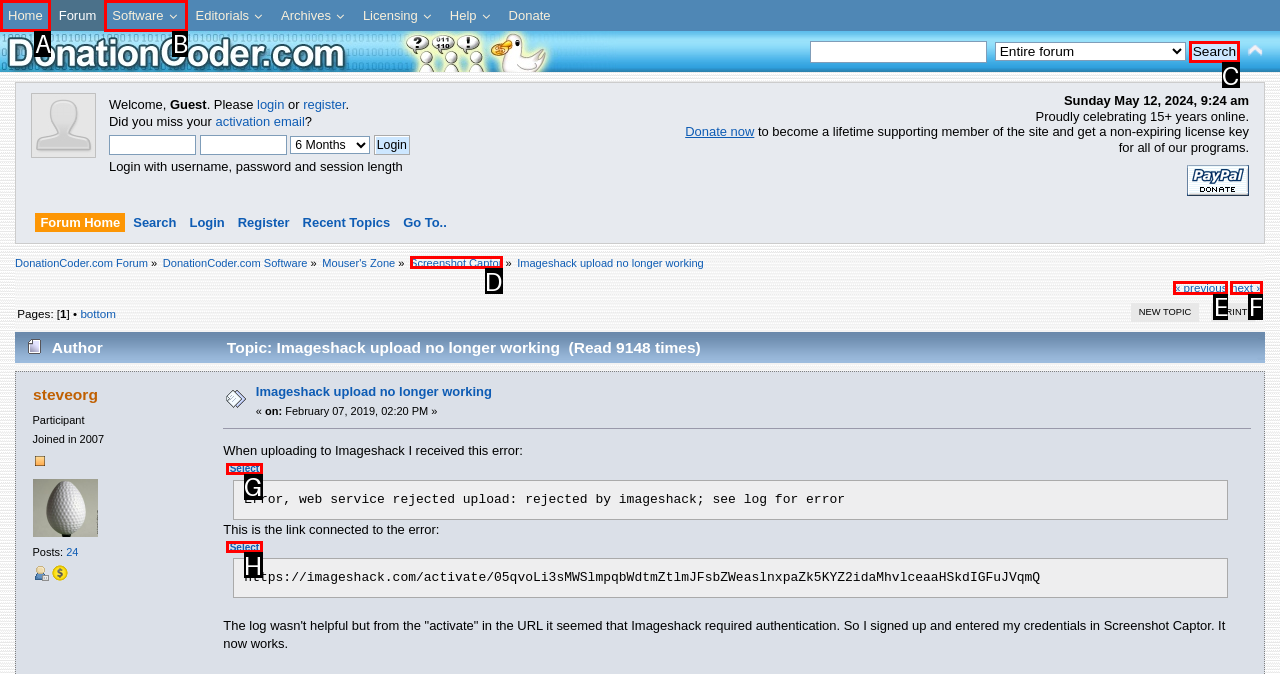Select the HTML element to finish the task: Click on the 'Search' button Reply with the letter of the correct option.

C